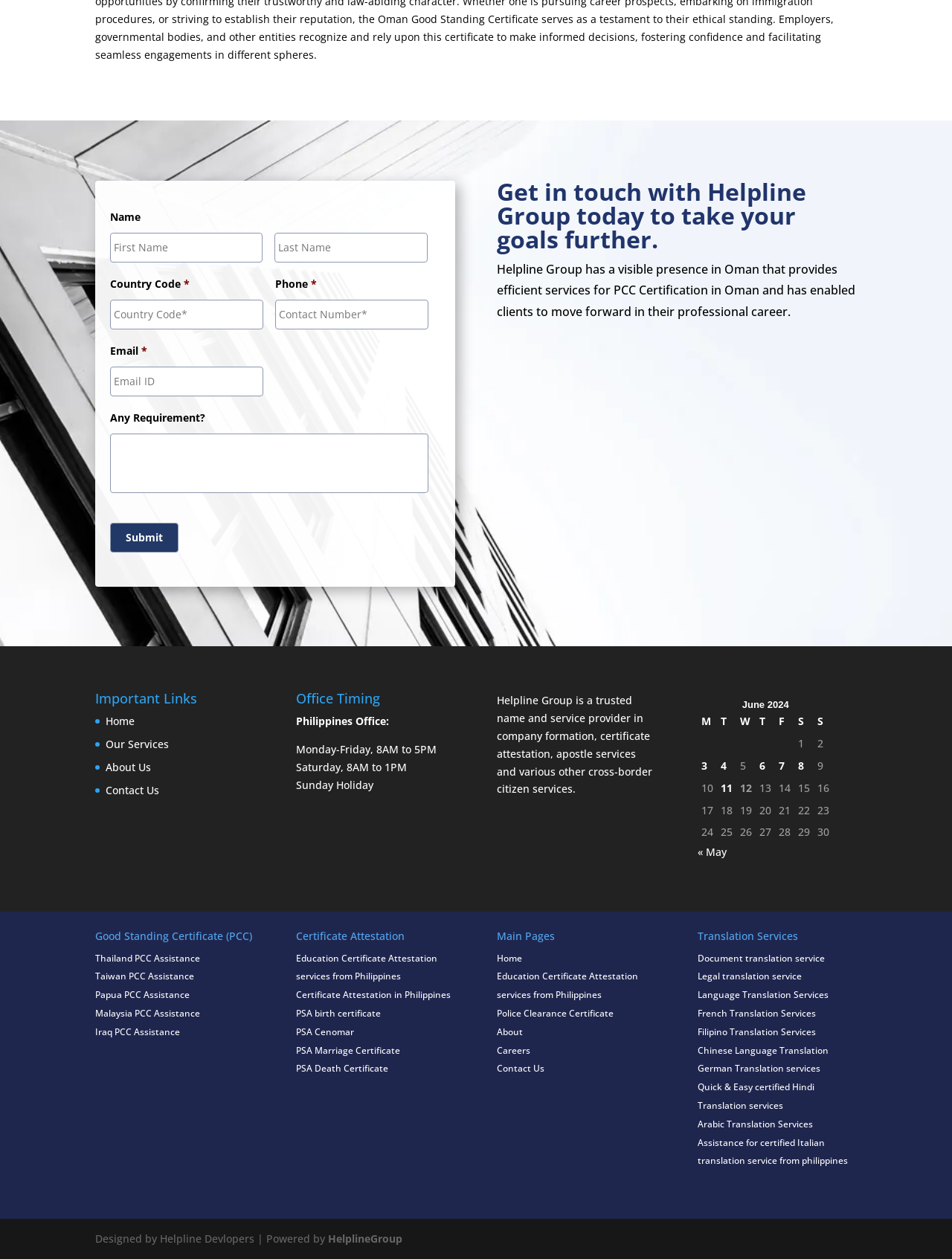Please identify the bounding box coordinates of the area that needs to be clicked to fulfill the following instruction: "Enter Email."

[0.116, 0.291, 0.276, 0.315]